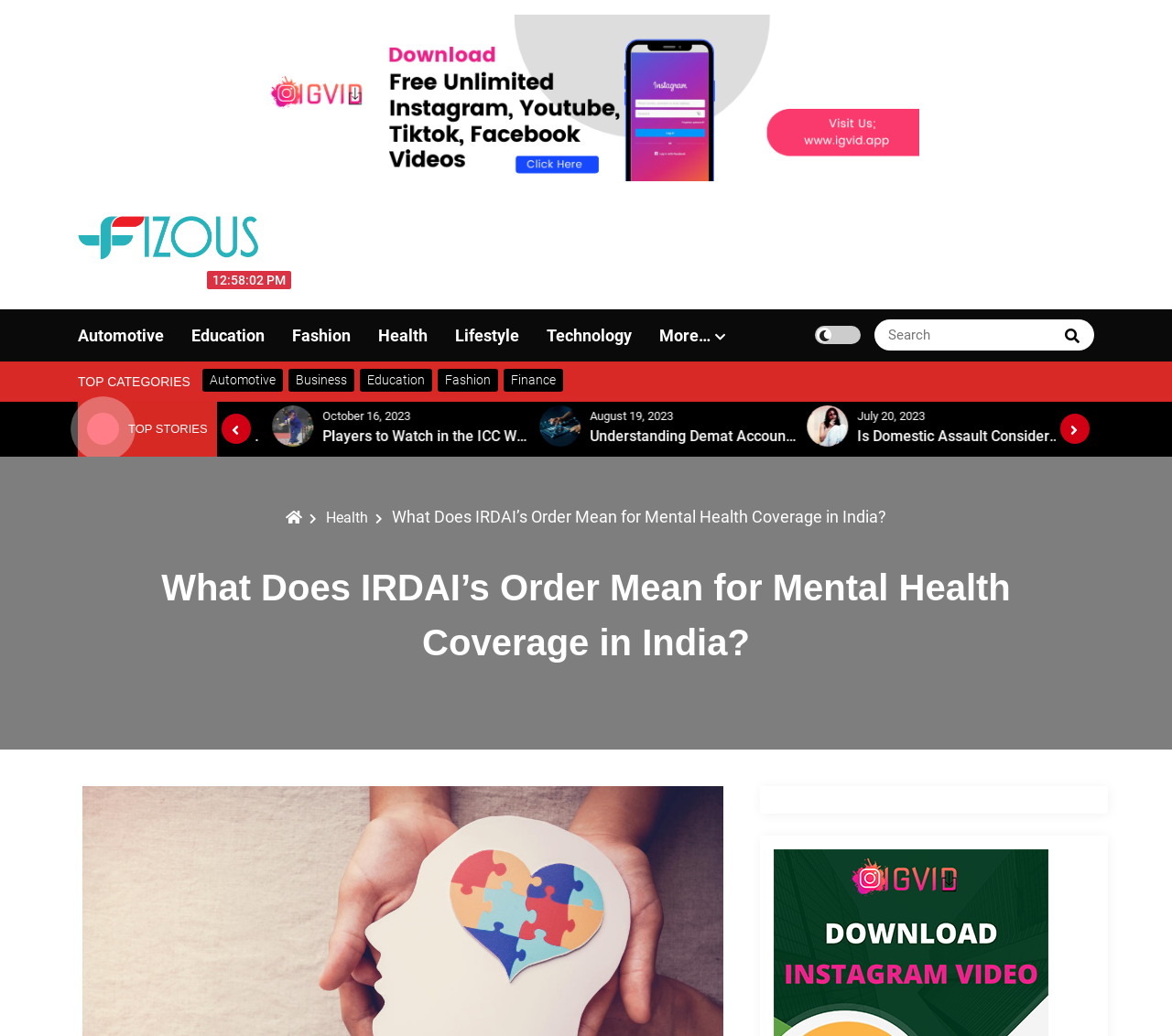Find the bounding box coordinates corresponding to the UI element with the description: "parent_node: Fizous". The coordinates should be formatted as [left, top, right, bottom], with values as floats between 0 and 1.

[0.066, 0.207, 0.223, 0.251]